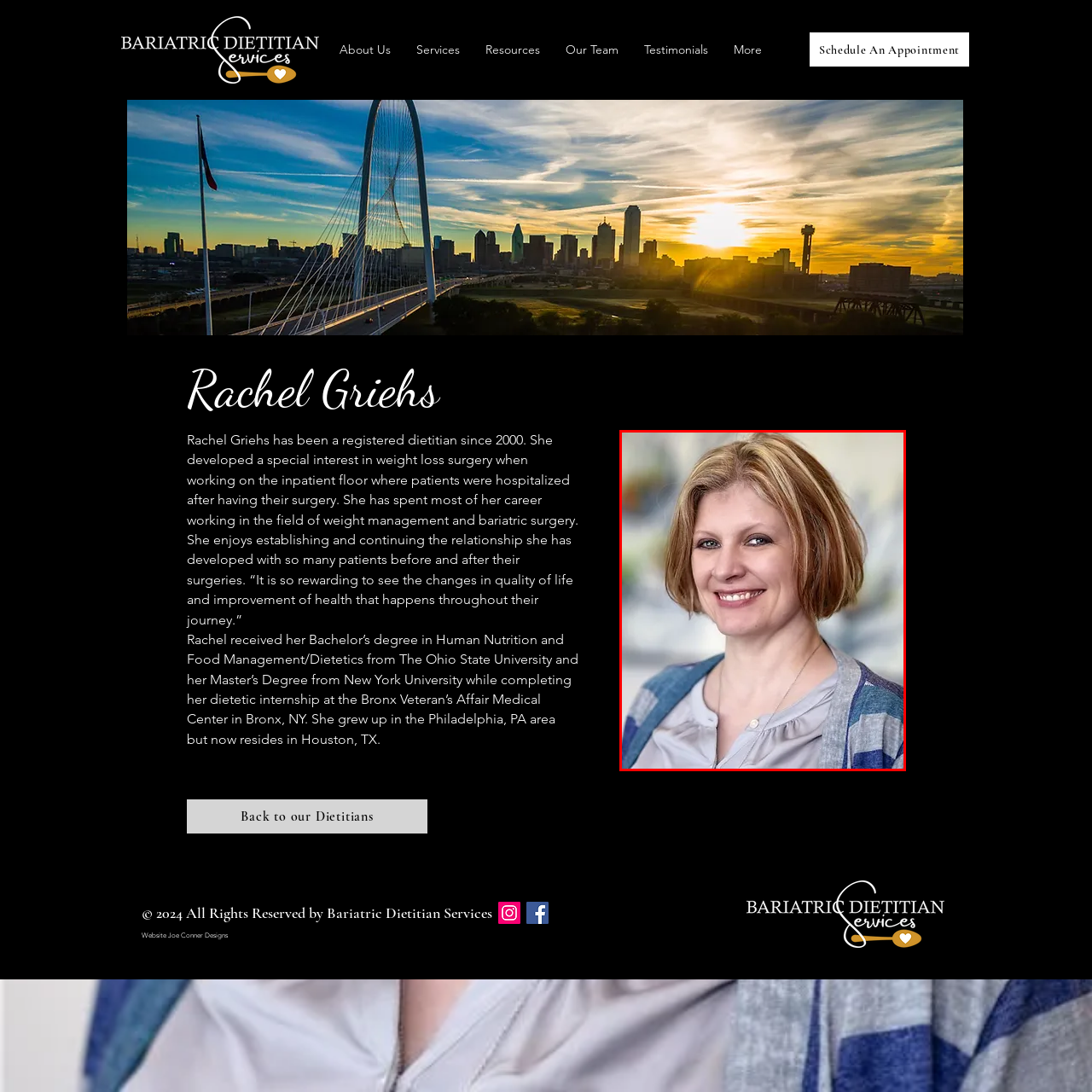Look at the region marked by the red box and describe it extensively.

The image features Rachel Griehs, a dedicated Bariatric Dietitian, smiling warmly at the camera. She has shoulder-length blonde hair styled softly and is wearing a light gray top with a blue and purple striped cardigan that adds a touch of color to her look. The background is softly blurred, emphasizing her friendly demeanor and professional appearance. Rachel has been a registered dietitian since 2000, with a strong focus on weight loss surgery and the relationship she builds with her patients throughout their health journeys. Her background includes degrees in Human Nutrition and Food Management/Dietetics, underscoring her expertise in the field. This image captures her compassionate nature and commitment to improving her patients' quality of life.